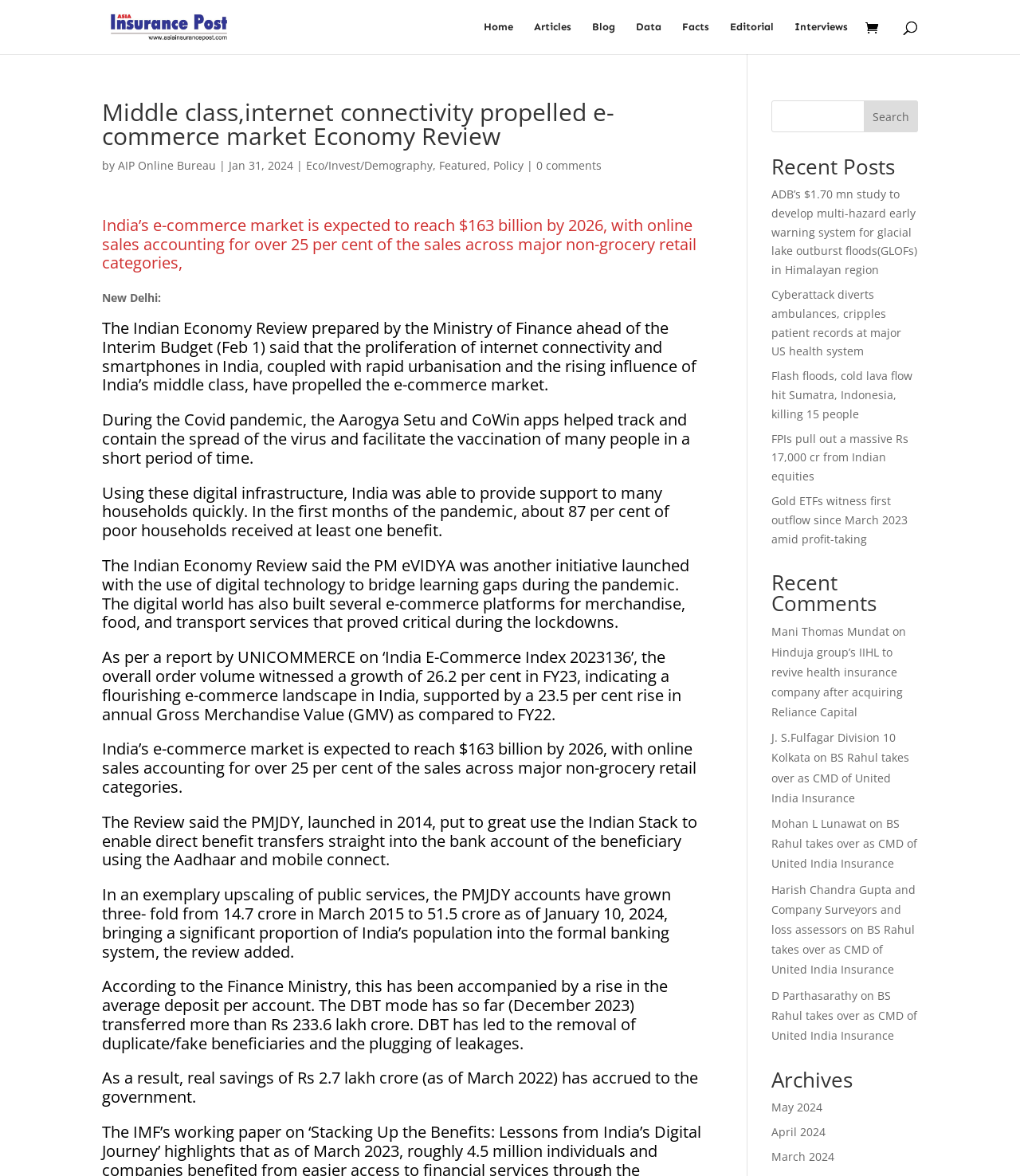Identify the bounding box coordinates of the specific part of the webpage to click to complete this instruction: "Search for specific keywords".

[0.756, 0.085, 0.9, 0.112]